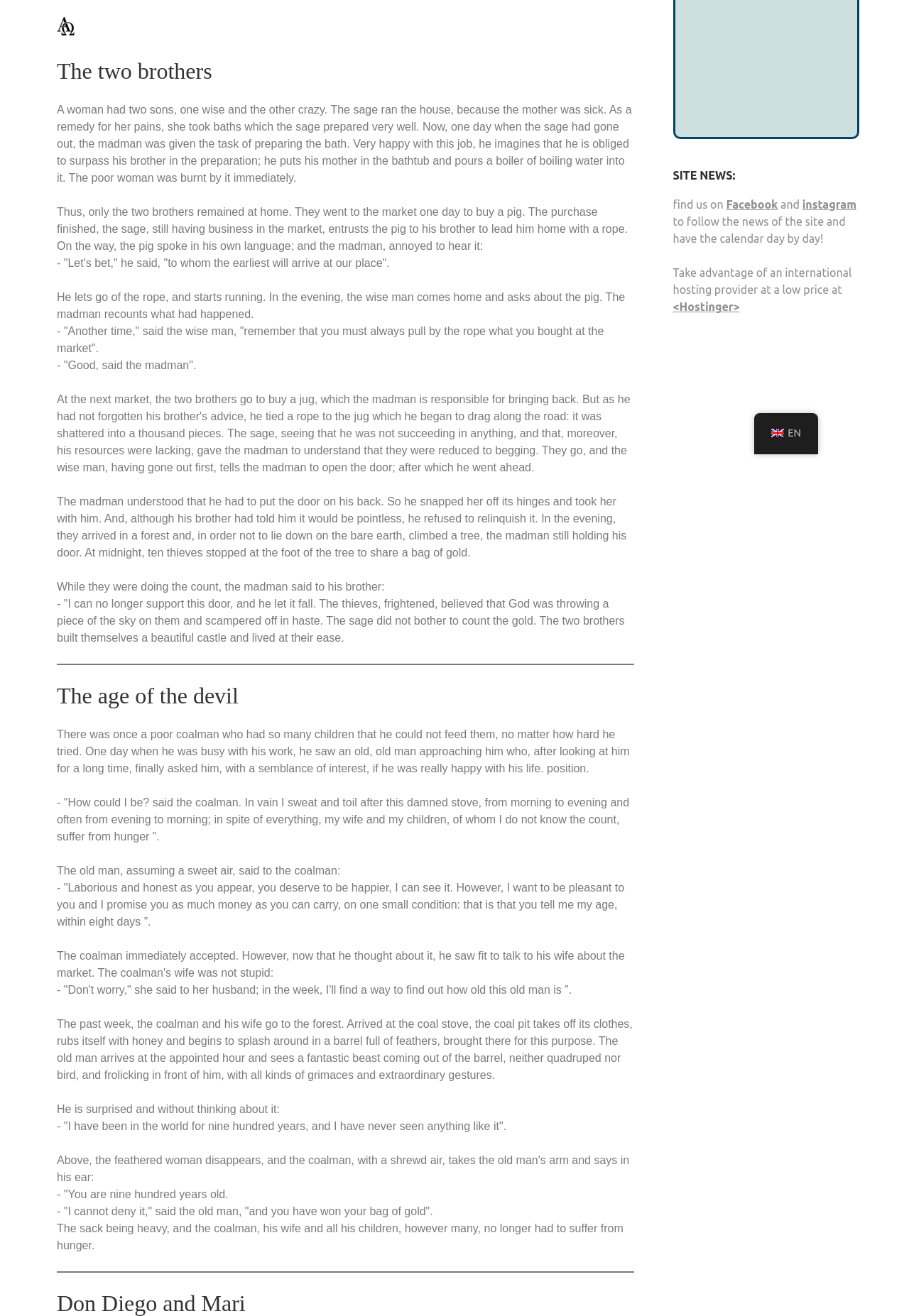Given the element description "EN FR ES EN", identify the bounding box of the corresponding UI element.

[0.83, 0.314, 0.9, 0.345]